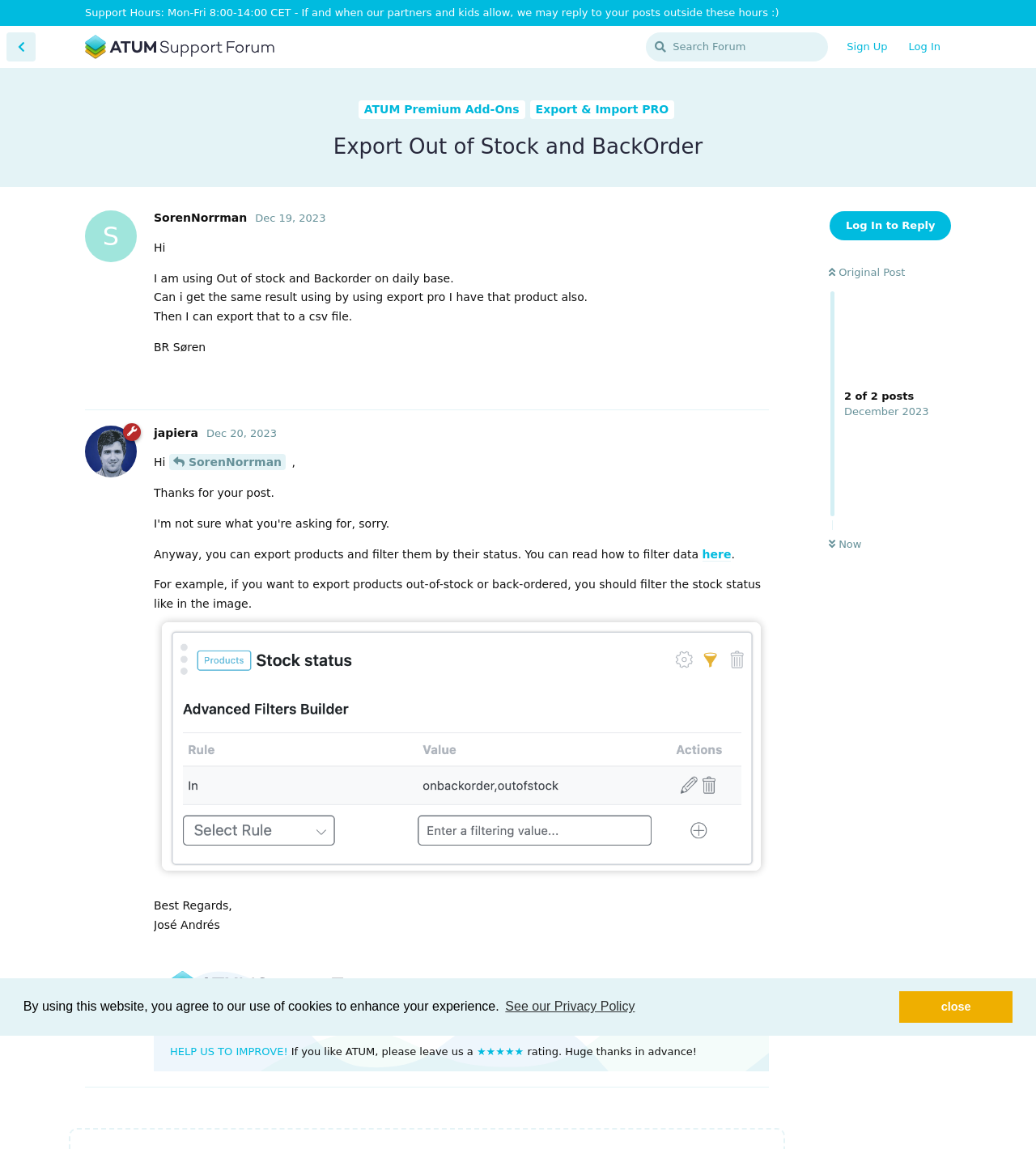What is the name of the user who started the discussion?
Your answer should be a single word or phrase derived from the screenshot.

S SorenNorrman